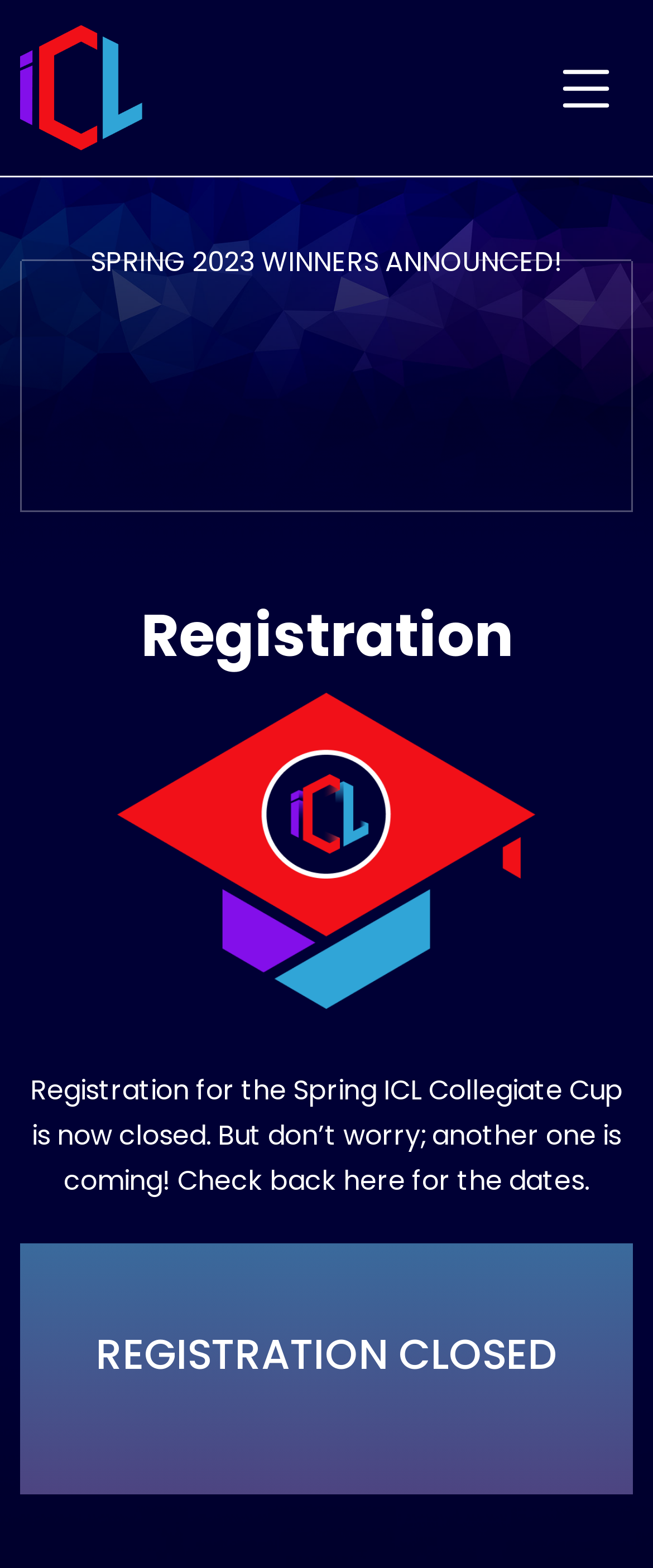Generate a thorough description of the webpage.

The webpage is about the ICL Collegiate Cup, specifically the registration page. At the top, there is a main navigation section that spans the entire width of the page, containing a link to the ICL Collegiate Cup with an accompanying image. To the right of the link is a toggle navigation button.

Below the navigation section, there is a prominent announcement in bold font, "SPRING 2023 WINNERS ANNOUNCED!", which takes up most of the page width.

Further down, there is a heading titled "Registration" that spans almost the entire width of the page. Below this heading, there is a paragraph of text that informs users that registration for the Spring ICL Collegiate Cup is now closed. 

Following this paragraph, there are two more lines of text, one stating "But don’t worry; another one is coming!" and the other saying "Check back here for the dates." These lines are positioned below the previous paragraph and are slightly indented.

Finally, at the bottom of the page, there is another heading titled "REGISTRATION CLOSED", which is centered and takes up about three-quarters of the page width.